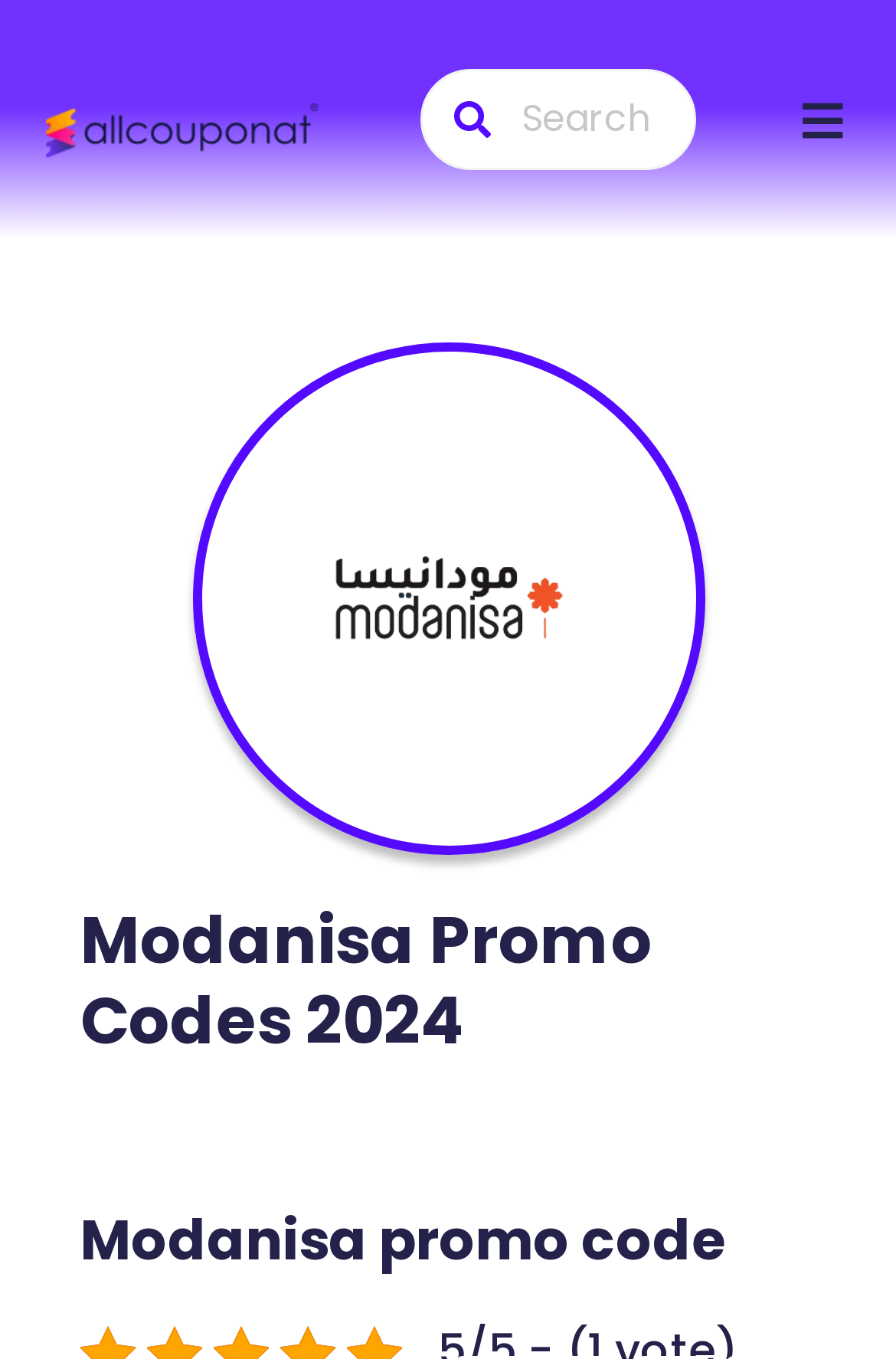Using the details from the image, please elaborate on the following question: What is the position of the 'Skip to content' link?

The 'Skip to content' link has a bounding box with coordinates [0.886, 0.032, 0.888, 0.034], which indicates that it is located in the top right corner of the webpage. This link is likely used to allow users to bypass the website's header and navigation sections and jump directly to the main content.